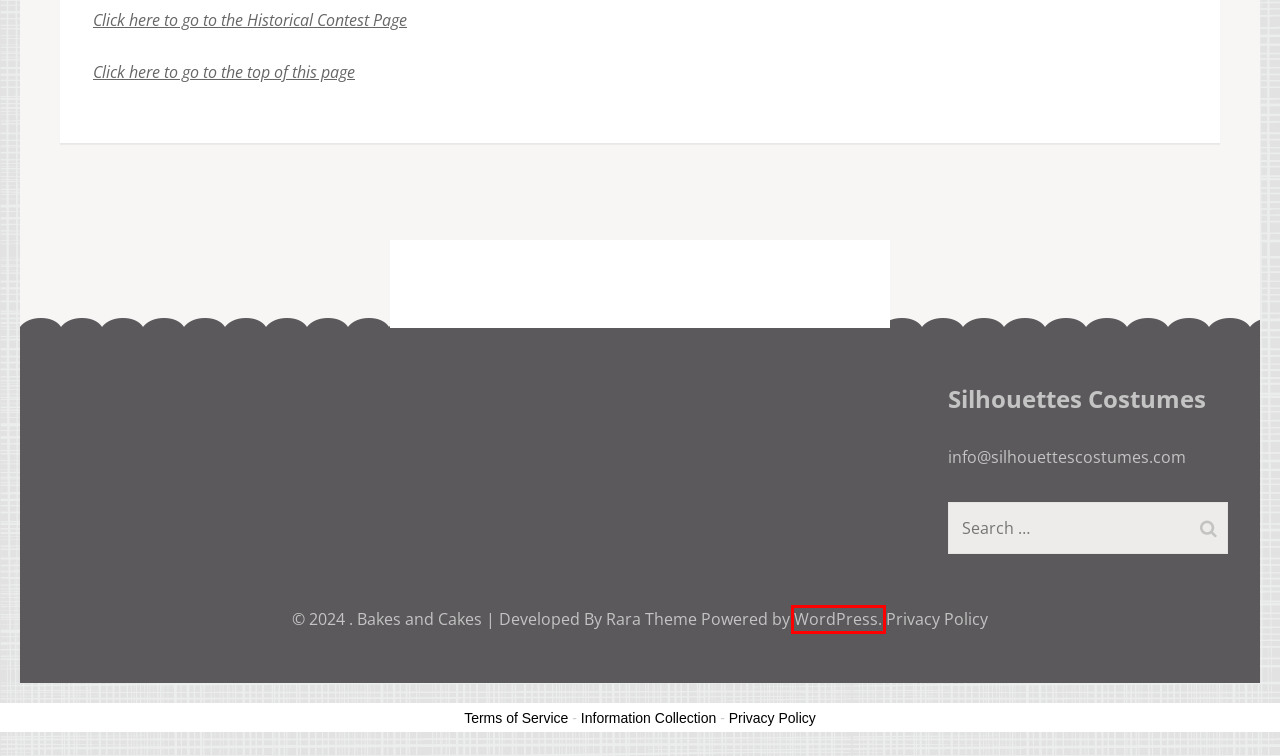You have a screenshot of a webpage with a red bounding box highlighting a UI element. Your task is to select the best webpage description that corresponds to the new webpage after clicking the element. Here are the descriptions:
A. 1912 Titanic, Shelly King
B. Terms of Service
C. Privacy Policy
D. Information Collection
E. Rara Themes: Easy to Use Mobile-Friendly WordPress Themes
F. Jenny Schneider, 1903 Mourning Historical Context
G. Map to Silhouettes
H. Blog Tool, Publishing Platform, and CMS – WordPress.org

H